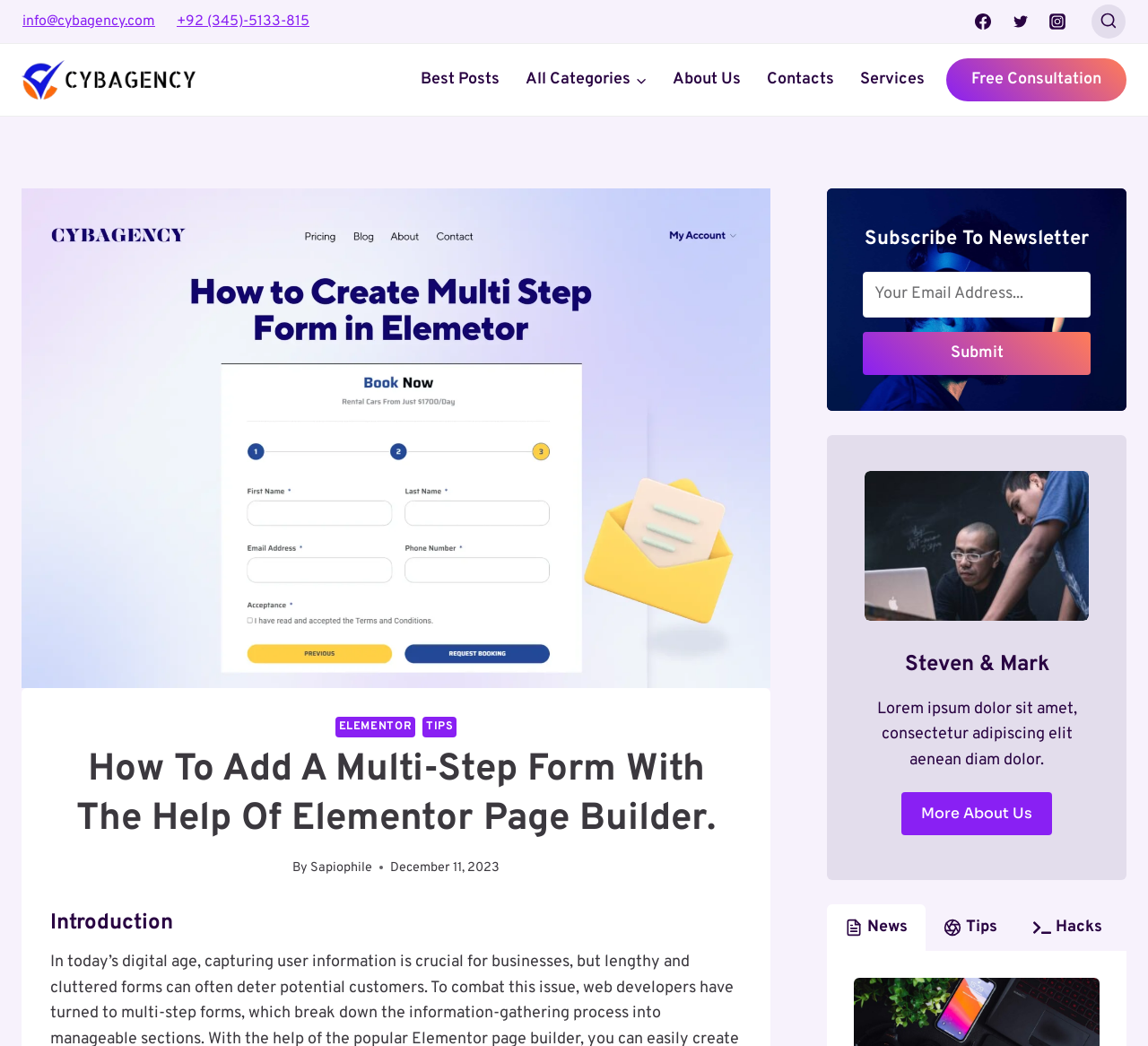Identify the bounding box for the UI element described as: "All CategoriesExpand". Ensure the coordinates are four float numbers between 0 and 1, formatted as [left, top, right, bottom].

[0.447, 0.058, 0.575, 0.094]